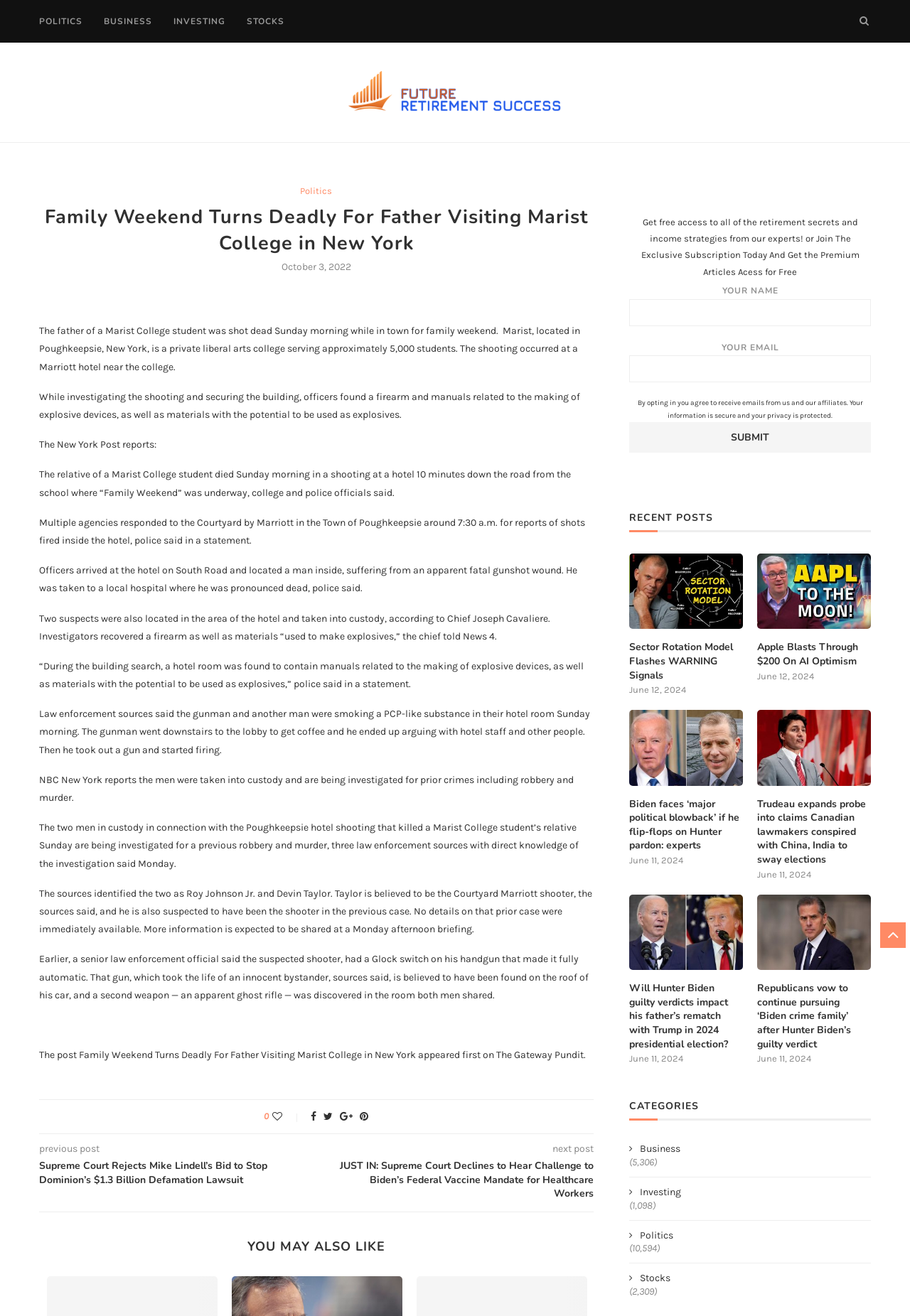Reply to the question with a single word or phrase:
What is the name of the college mentioned in the article?

Marist College